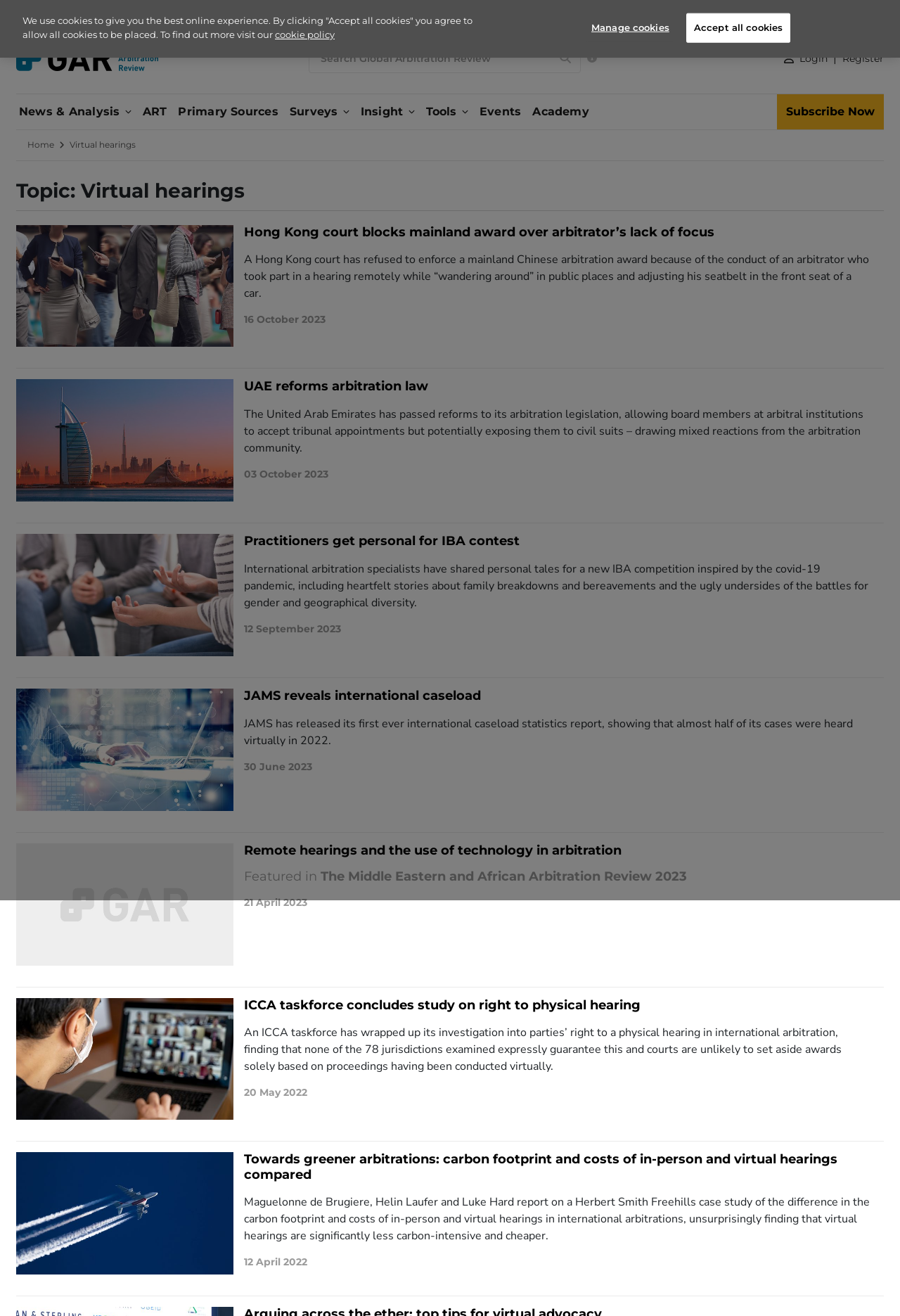How many news articles are displayed on the webpage?
Using the image provided, answer with just one word or phrase.

9